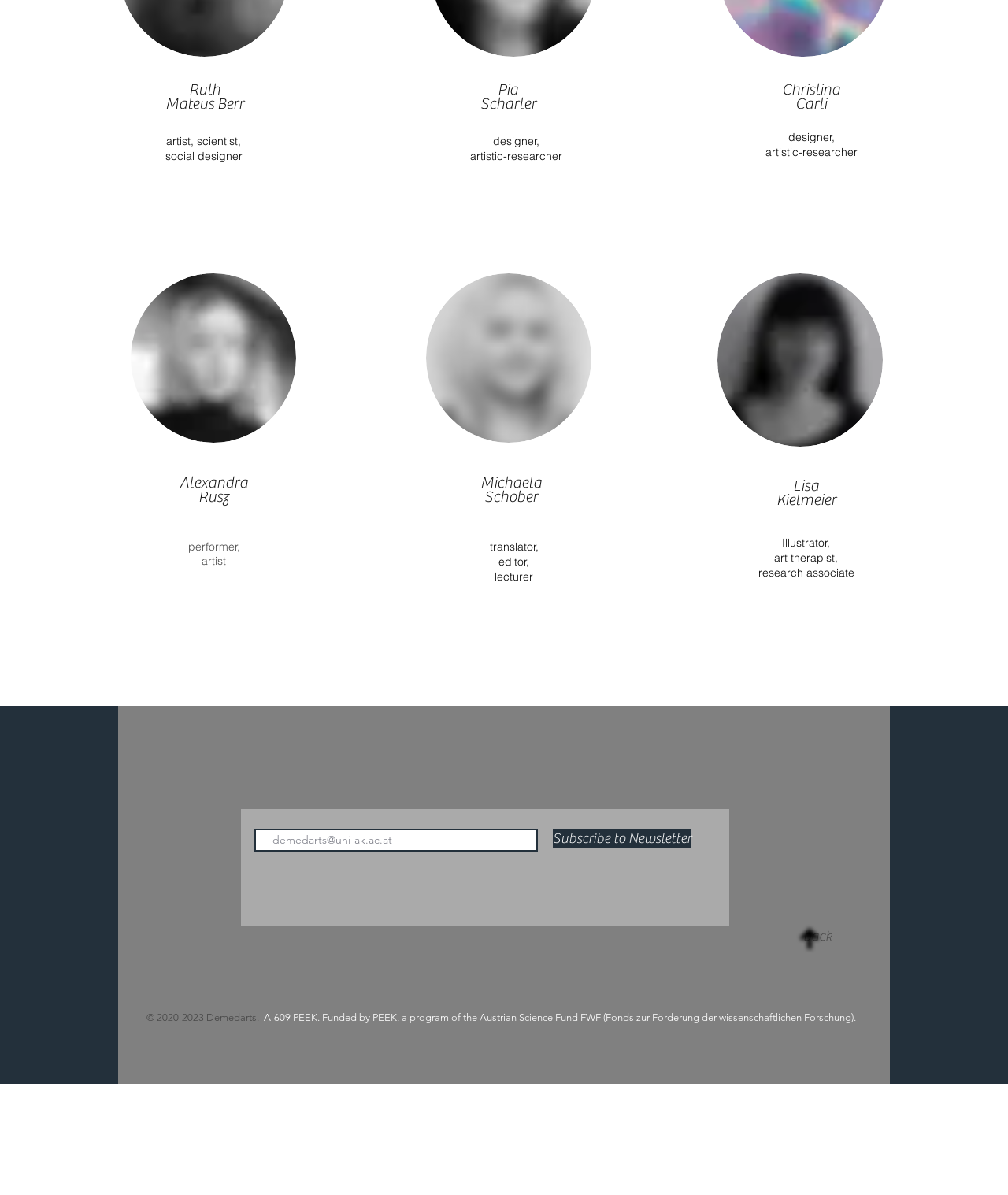How many people are listed on this webpage?
Please provide a full and detailed response to the question.

I counted the number of headings with names, which are Ruth, Mateus Berr, Pia Scharler, Christina Carli, Alexandra Rusz, Michaela Schober, and Lisa Kielmeier. There are 7 people listed on this webpage.